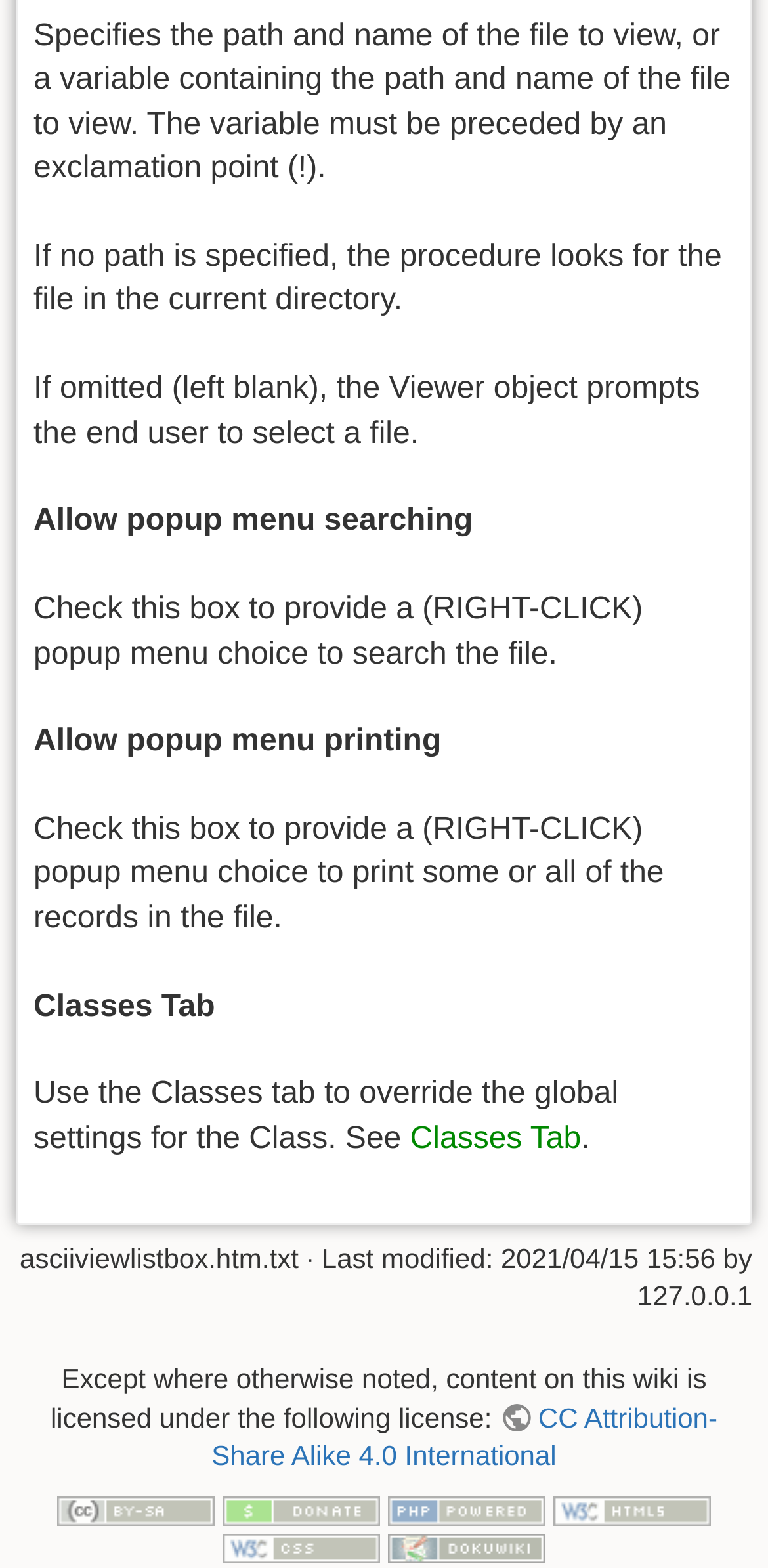Reply to the question with a single word or phrase:
What is the purpose of the Viewer object?

To view a file